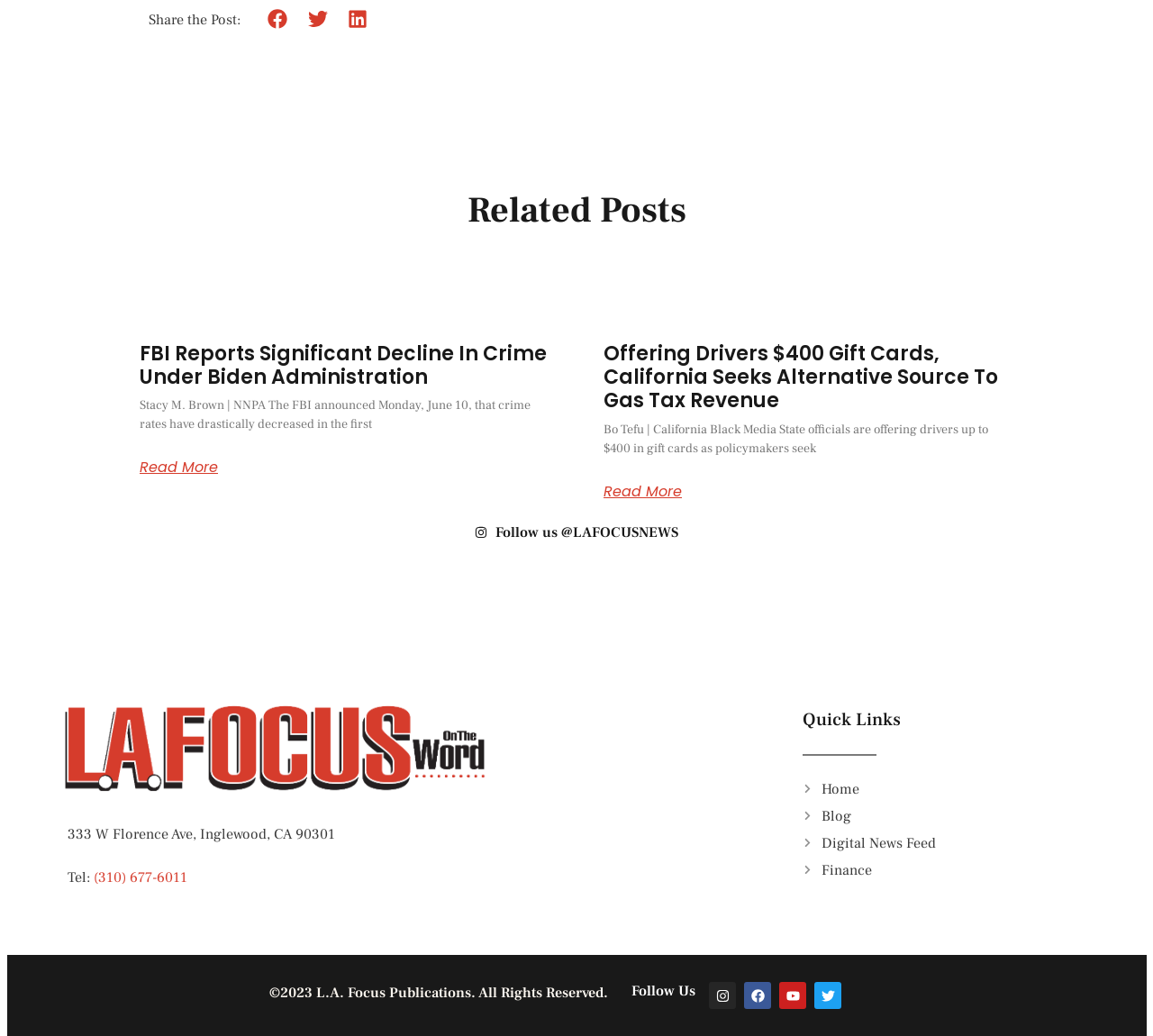Using the provided element description: "Israeli Outreach | I-Connect", determine the bounding box coordinates of the corresponding UI element in the screenshot.

None